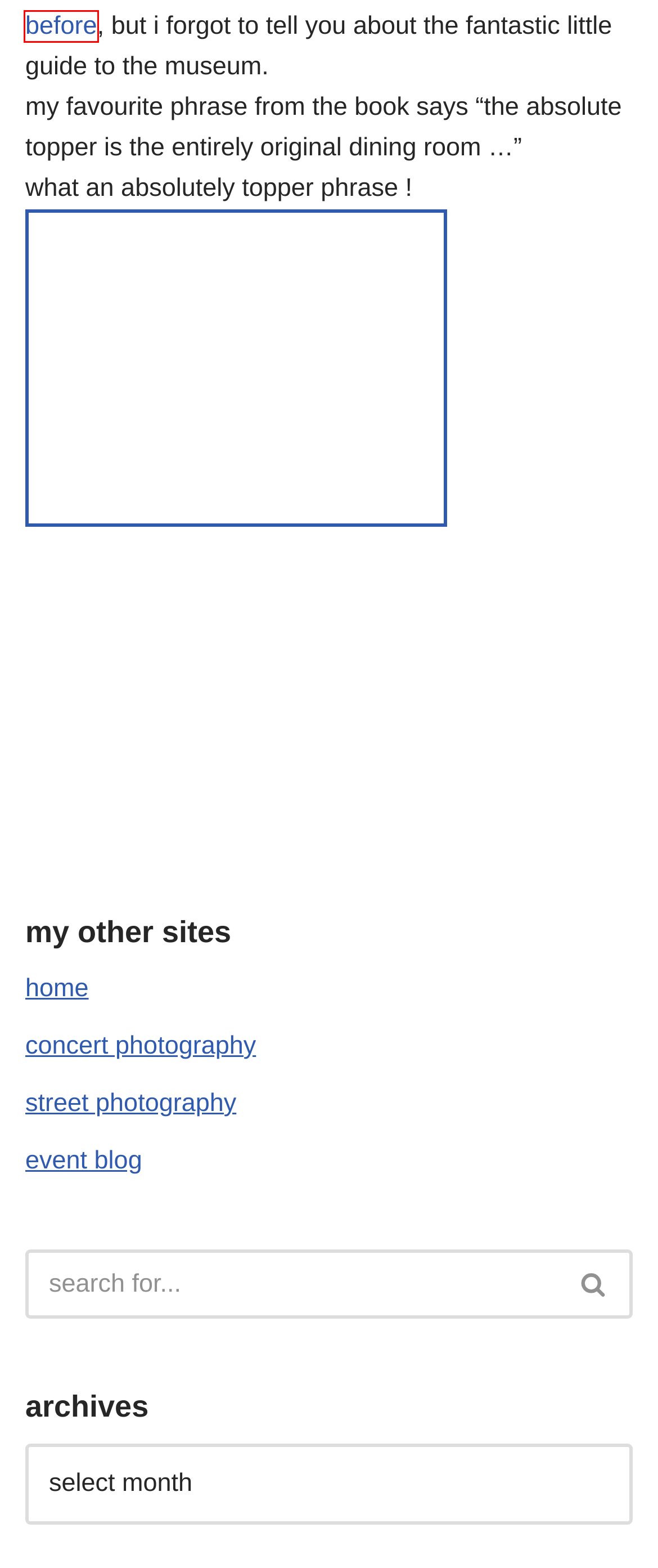You have a screenshot of a webpage with a red bounding box around a UI element. Determine which webpage description best matches the new webpage that results from clicking the element in the bounding box. Here are the candidates:
A. blakes lock museum - a diversion rather than a destination - FUNKYPANCAKE
B. old school museum descriptions - FUNKYPANCAKE
C. signs from the museum of childhood - FUNKYPANCAKE
D. gene wilder (funkypancake)
E. no interaction - FUNKYPANCAKE
F. museum corridor - FUNKYPANCAKE
G. ghent design museum (funkypancake)
H. blog – Dave Simpson Photography

G